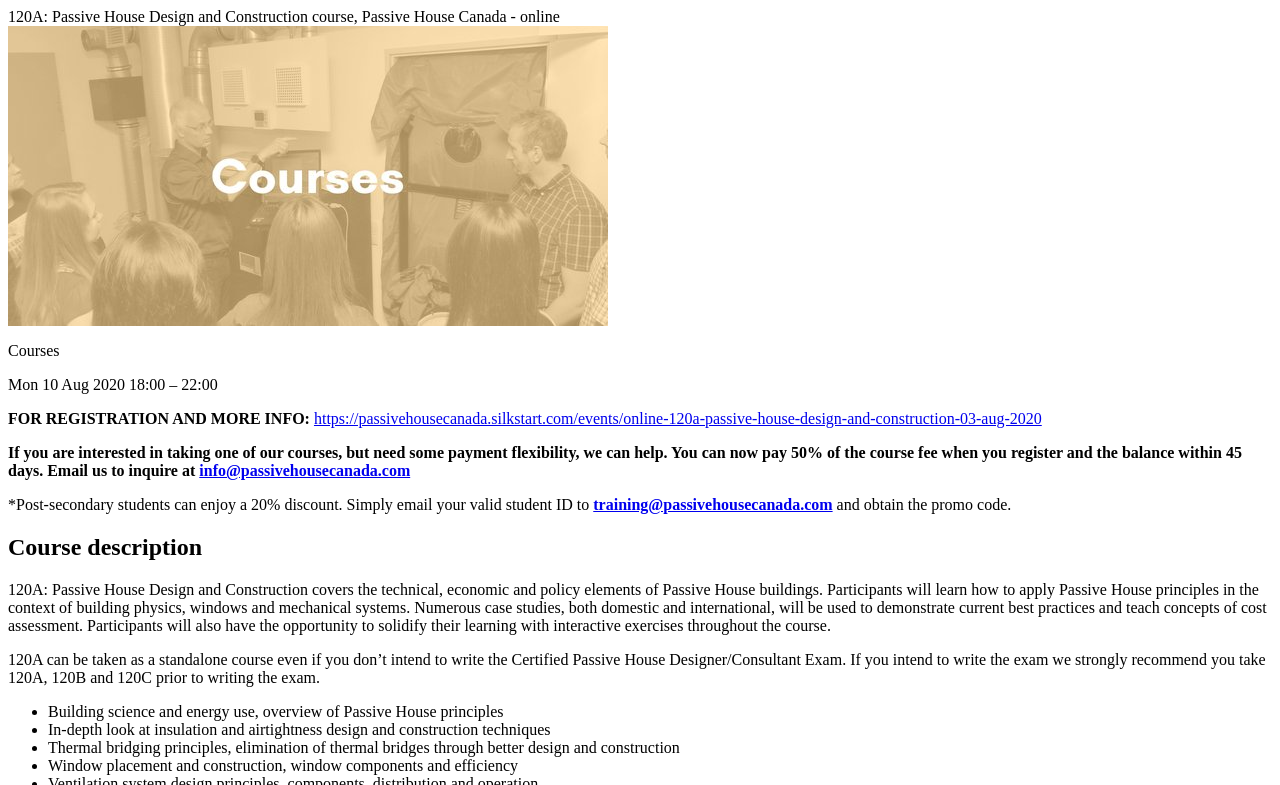Extract the bounding box coordinates for the UI element described as: "https://passivehousecanada.silkstart.com/events/online-120a-passive-house-design-and-construction-03-aug-2020".

[0.245, 0.522, 0.814, 0.544]